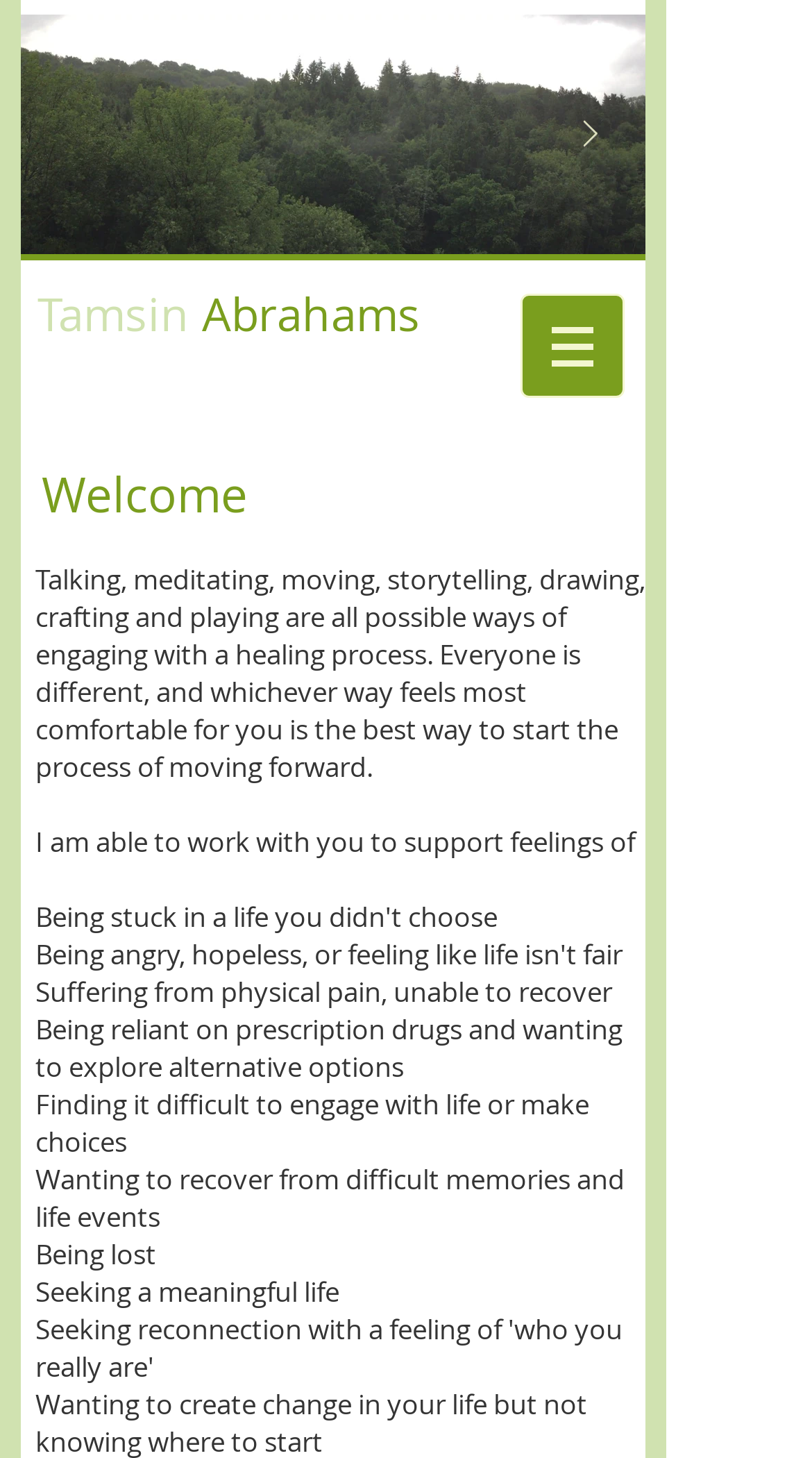What is the purpose of the 'Next Item' button?
Using the image, give a concise answer in the form of a single word or short phrase.

Unknown